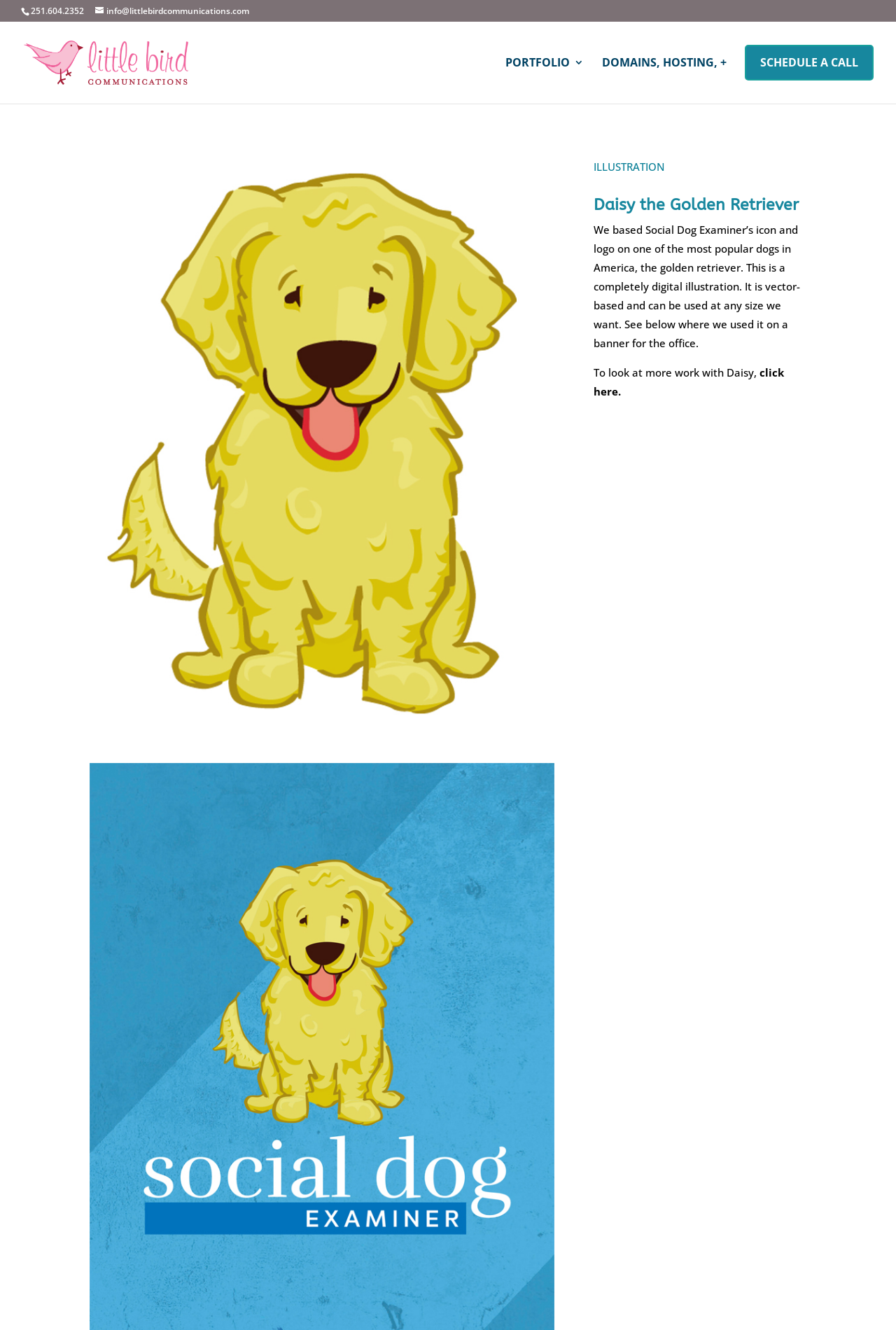Determine the bounding box of the UI element mentioned here: "info@littlebirdcommunications.com". The coordinates must be in the format [left, top, right, bottom] with values ranging from 0 to 1.

[0.106, 0.004, 0.278, 0.013]